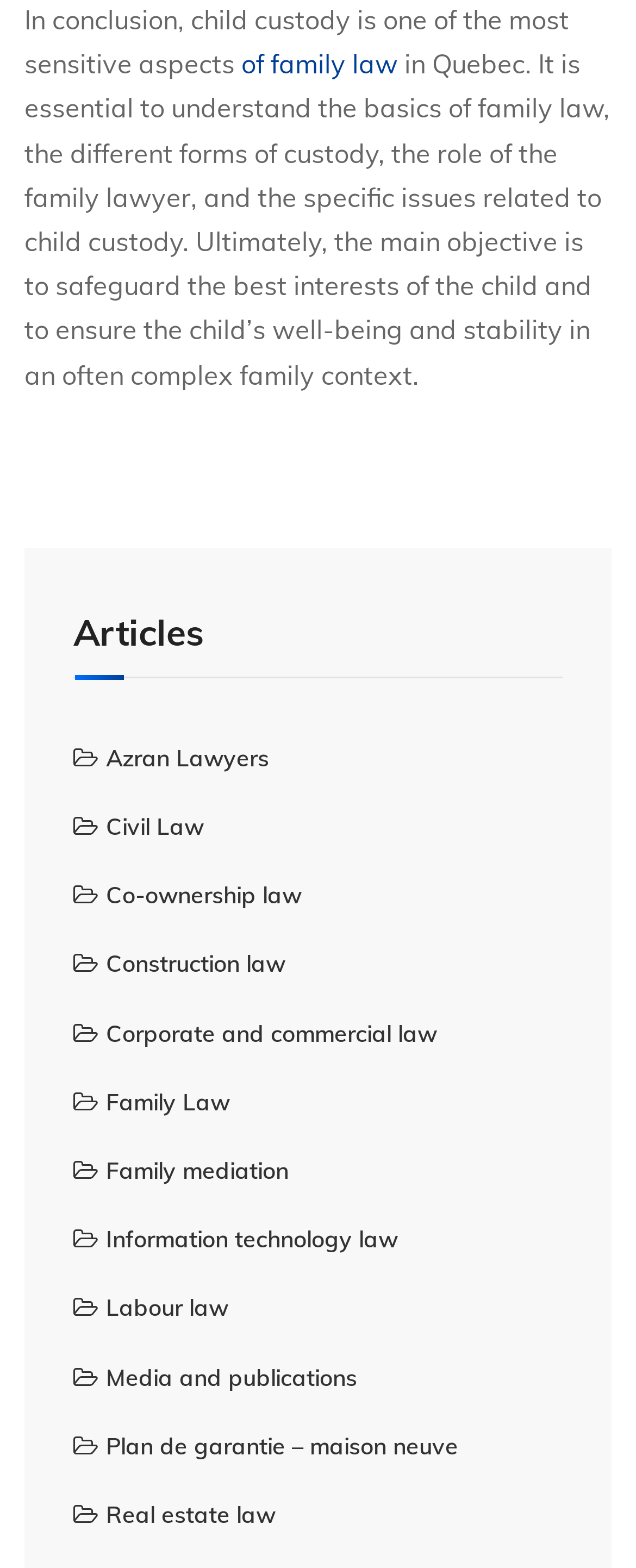Please specify the coordinates of the bounding box for the element that should be clicked to carry out this instruction: "Learn about Corporate and commercial law". The coordinates must be four float numbers between 0 and 1, formatted as [left, top, right, bottom].

[0.115, 0.65, 0.687, 0.668]